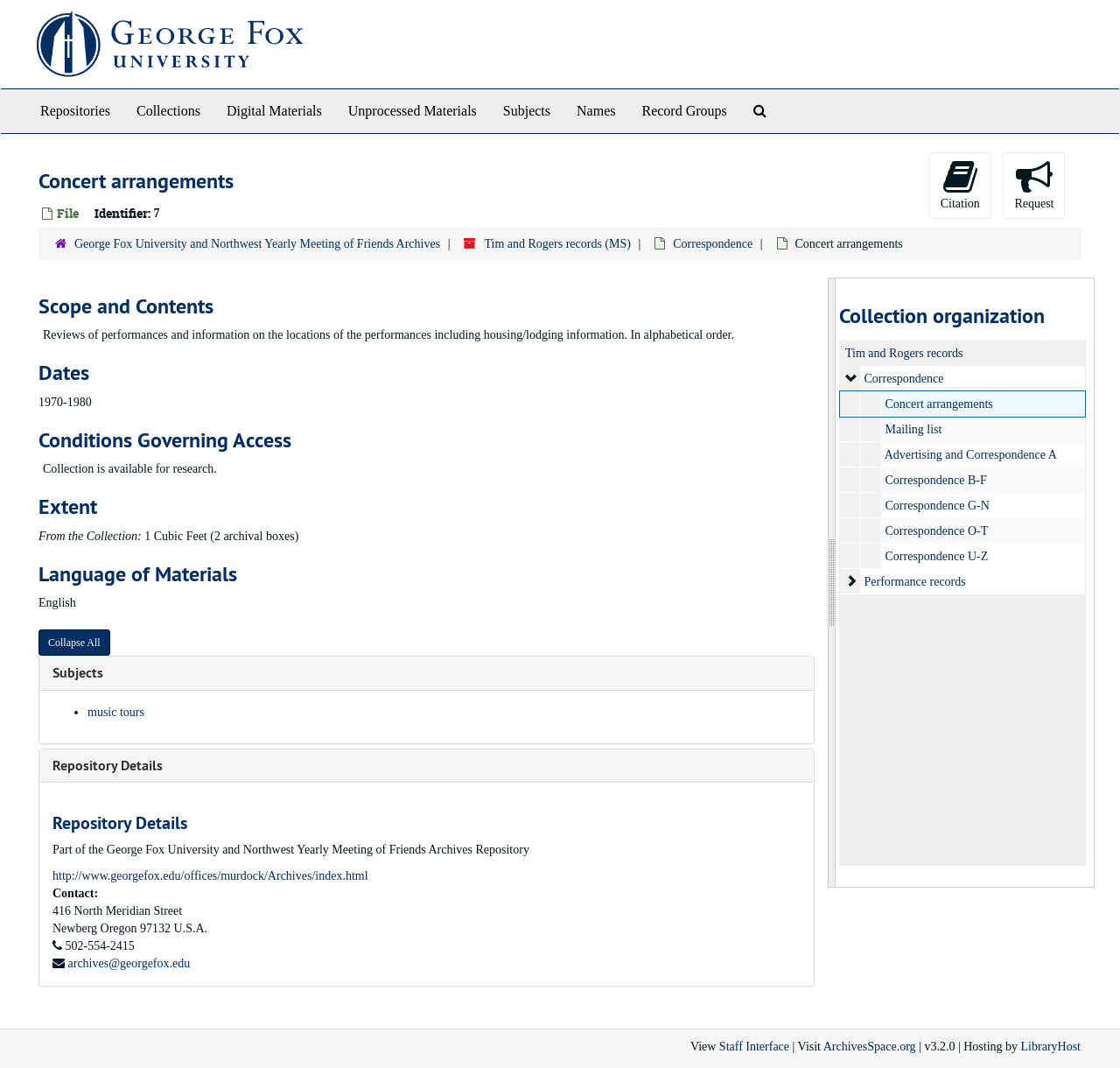Determine the bounding box coordinates of the clickable region to execute the instruction: "Request the concert arrangements". The coordinates should be four float numbers between 0 and 1, denoted as [left, top, right, bottom].

[0.896, 0.143, 0.951, 0.205]